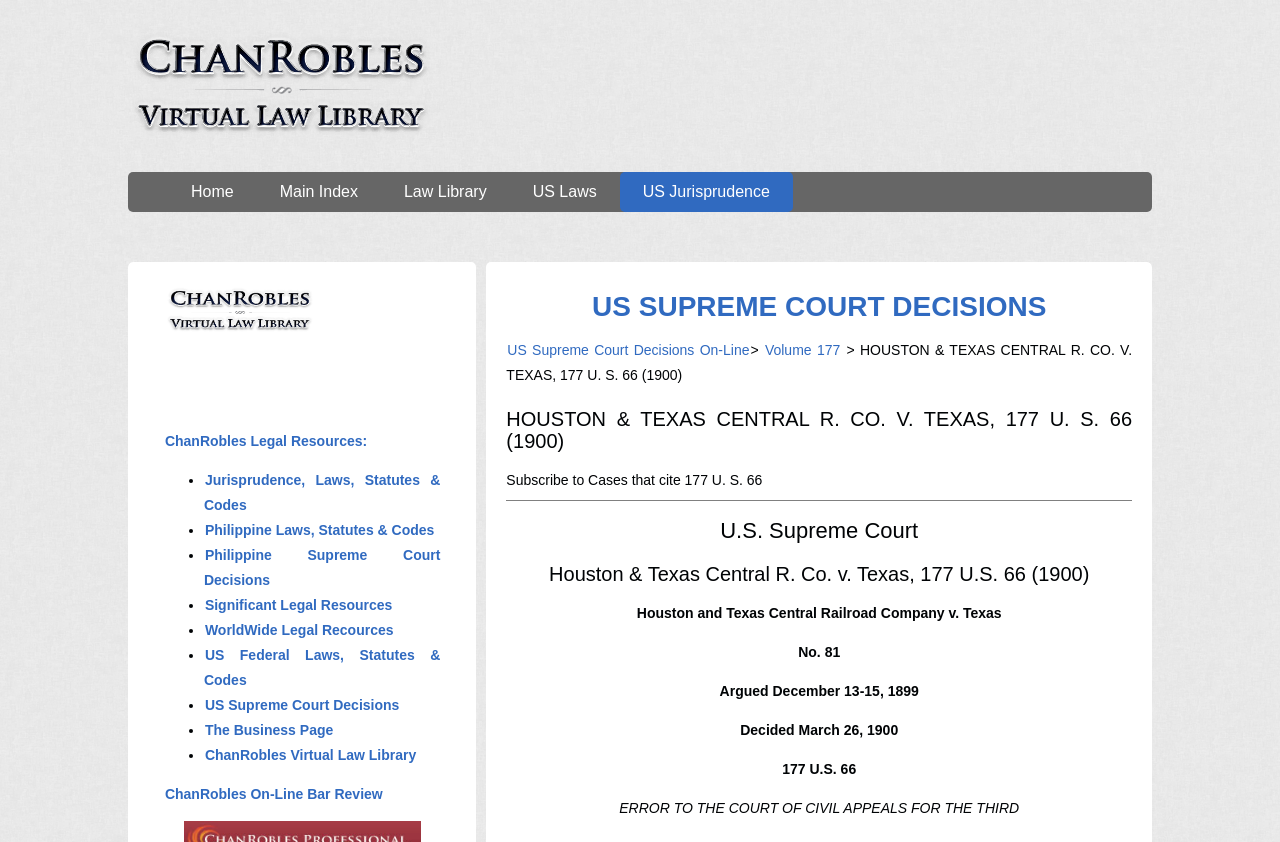What is the name of the website providing legal resources?
Please give a detailed answer to the question using the information shown in the image.

I found the answer by looking at the link 'chanrobles.com' which is located at the top of the webpage, suggesting that it is the name of the website.